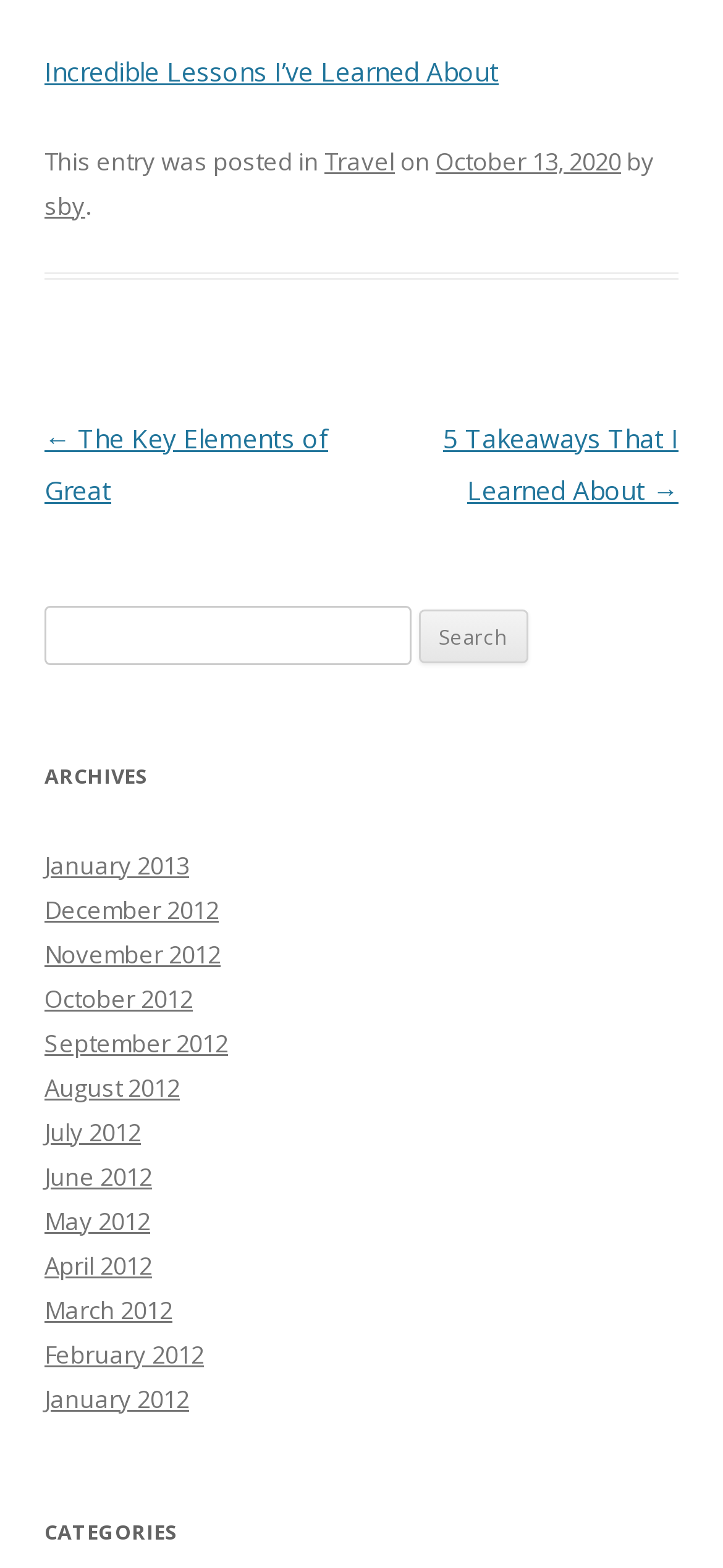Highlight the bounding box coordinates of the element that should be clicked to carry out the following instruction: "Search by keyword". The coordinates must be given as four float numbers ranging from 0 to 1, i.e., [left, top, right, bottom].

[0.062, 0.388, 0.169, 0.438]